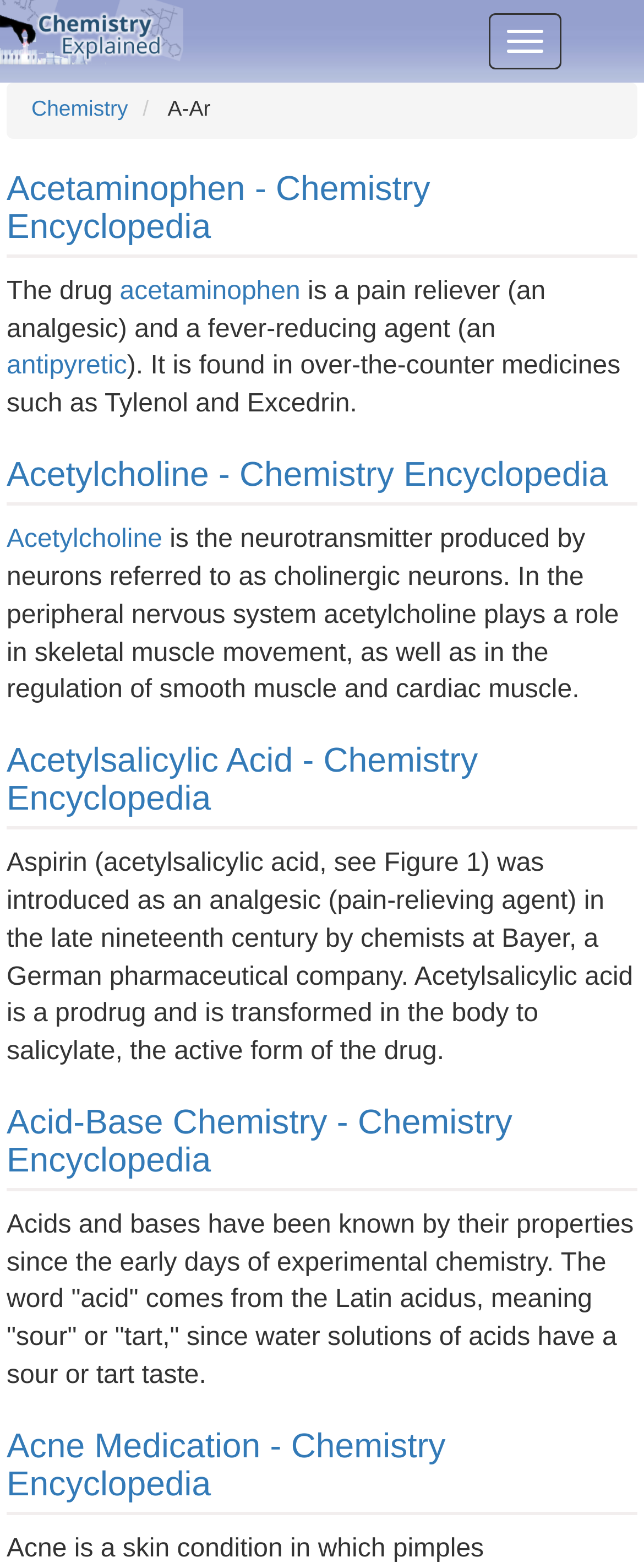Respond with a single word or phrase:
How many articles are listed on this page?

5